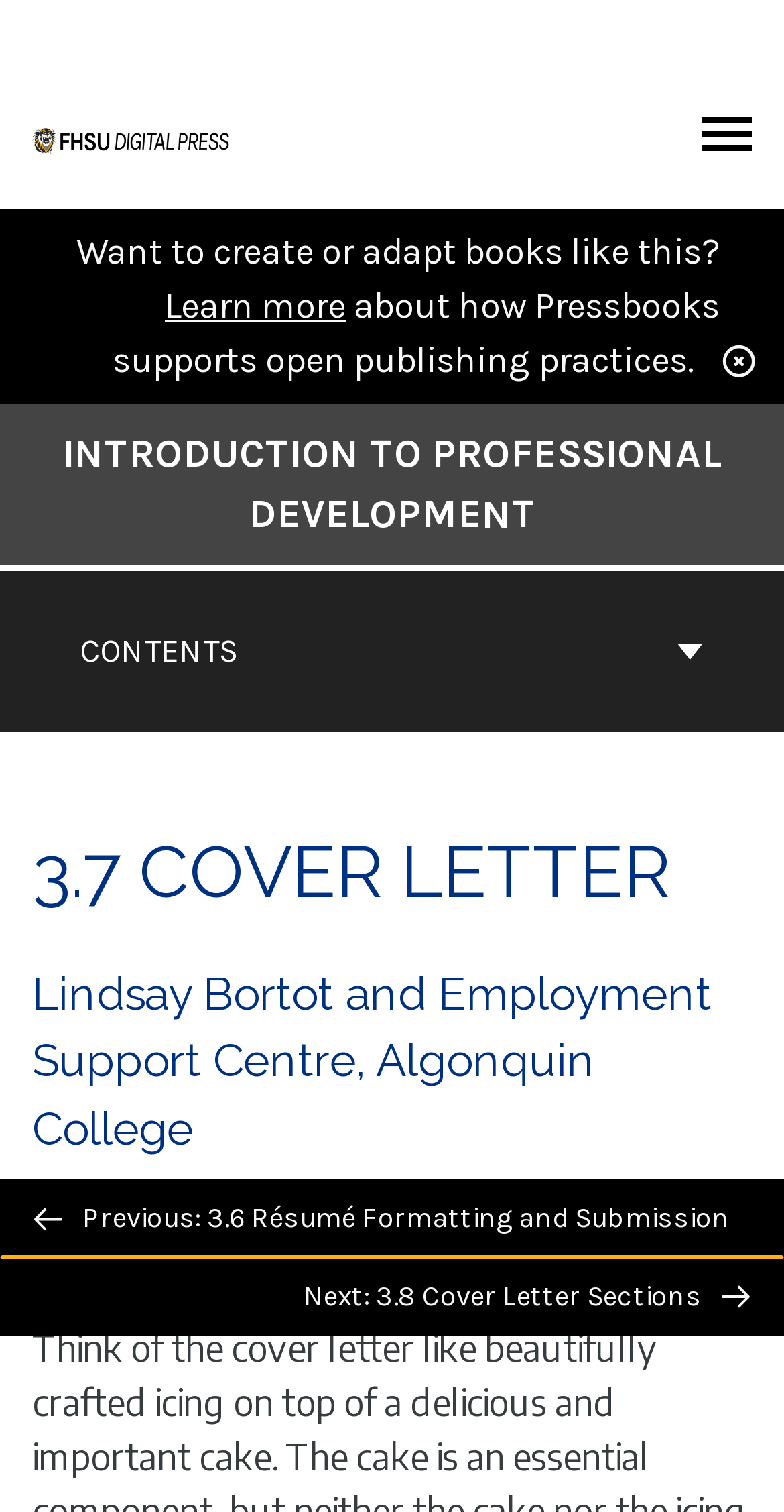Determine the bounding box coordinates for the area you should click to complete the following instruction: "Learn more about open publishing practices".

[0.21, 0.188, 0.441, 0.217]